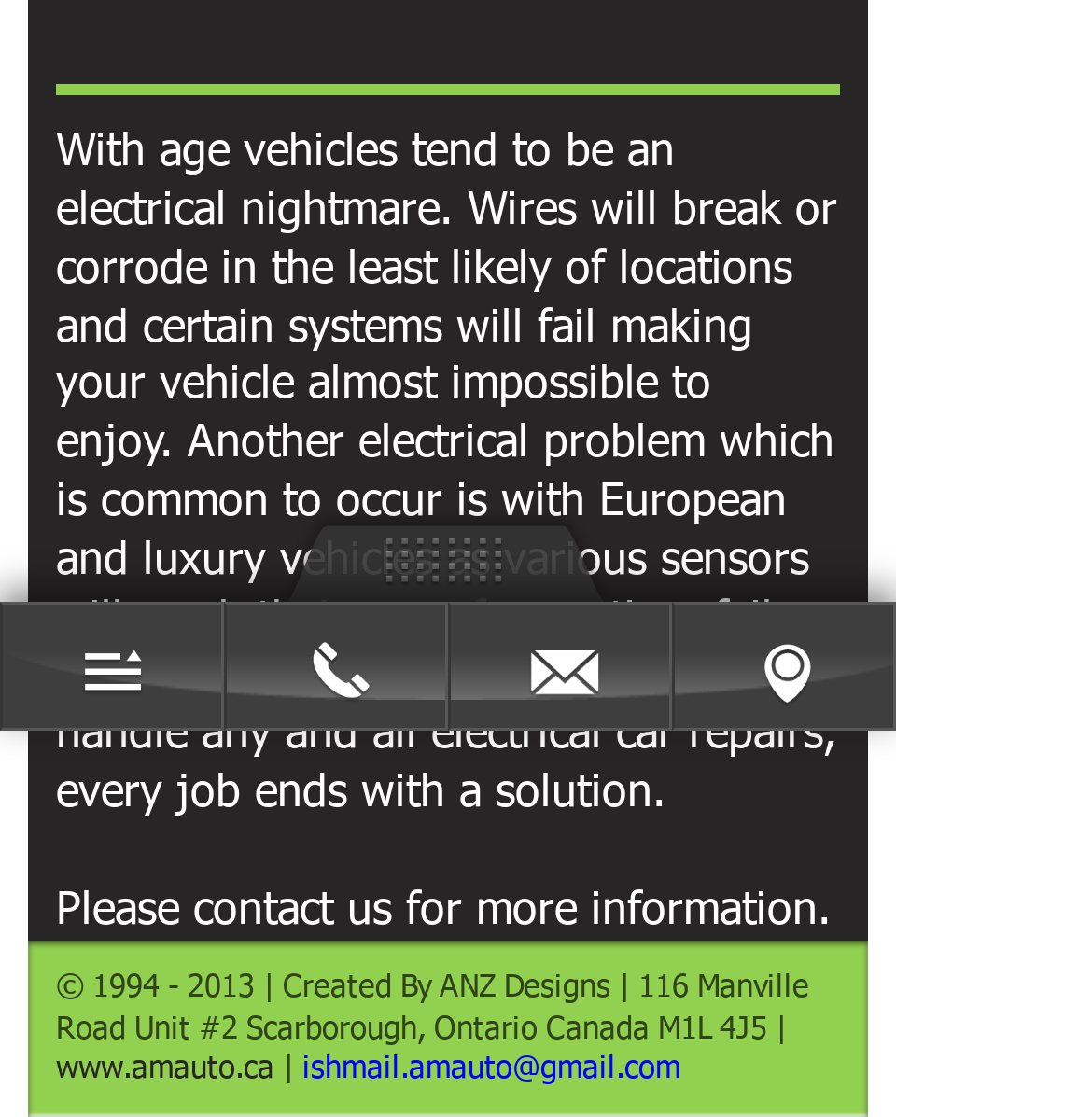Extract the bounding box coordinates for the UI element described as: "www.amauto.ca".

[0.051, 0.942, 0.251, 0.97]